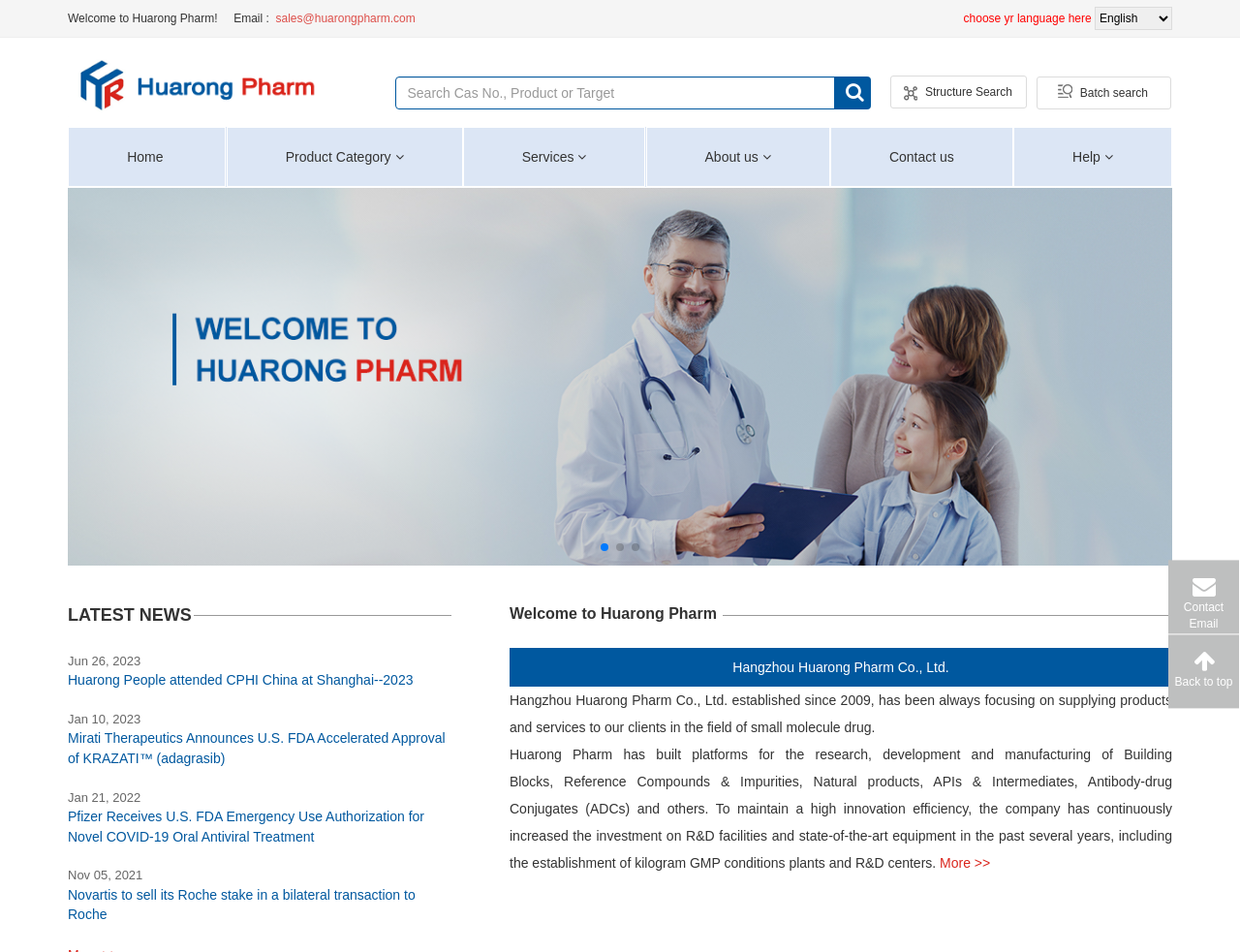Analyze the image and deliver a detailed answer to the question: What is the company name?

I found the company name by looking at the bottom section of the webpage, where it says 'Hangzhou Huarong Pharm Co., Ltd.' followed by a description of the company.